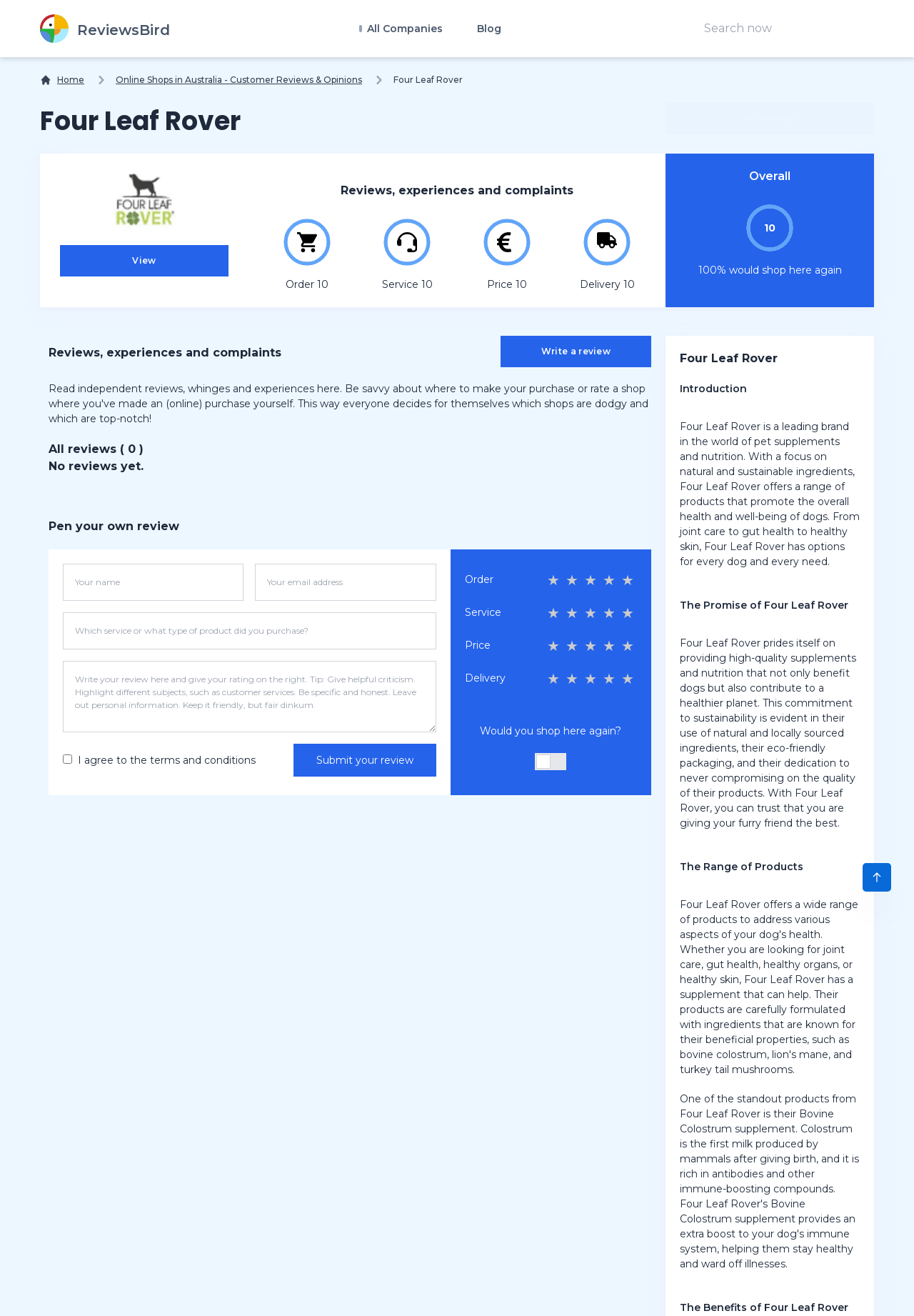Show the bounding box coordinates of the element that should be clicked to complete the task: "Search now".

[0.755, 0.011, 0.956, 0.033]